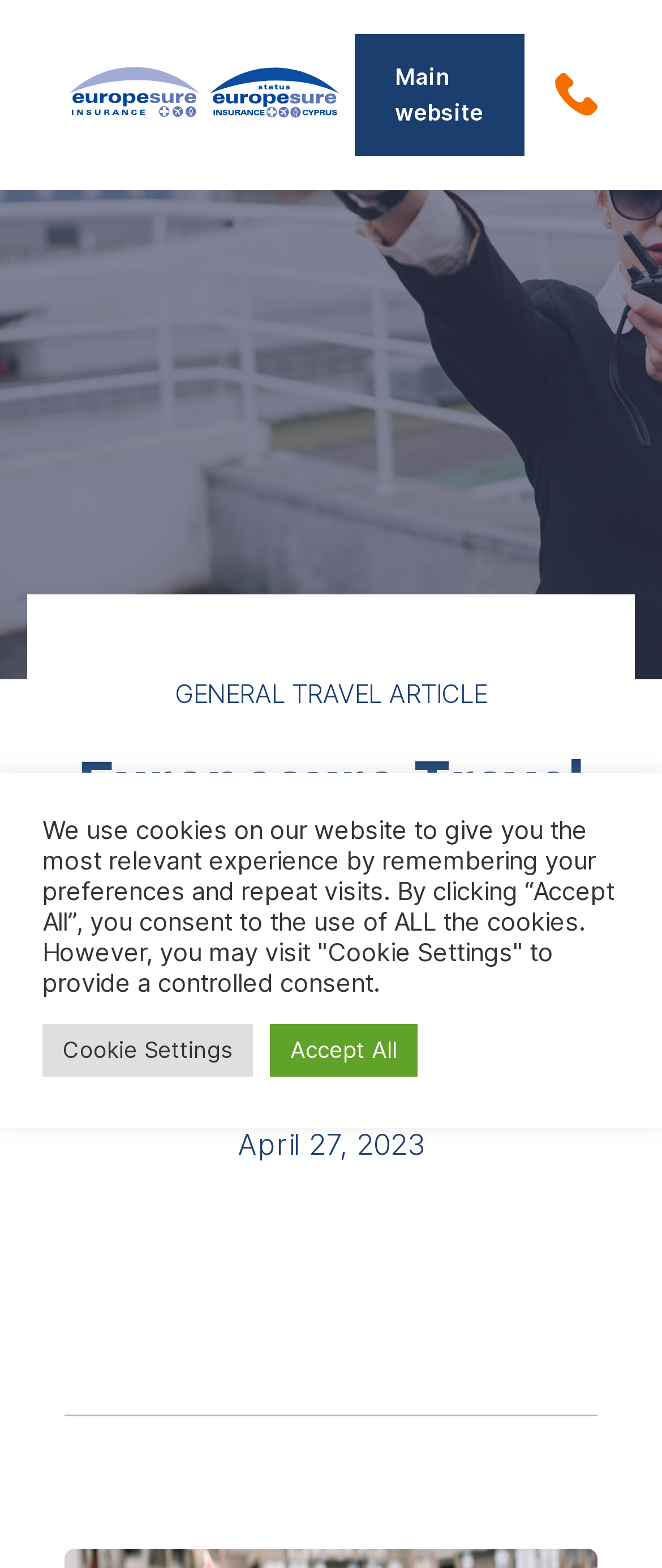Show the bounding box coordinates for the HTML element as described: "Rhinedragon Trailer".

None